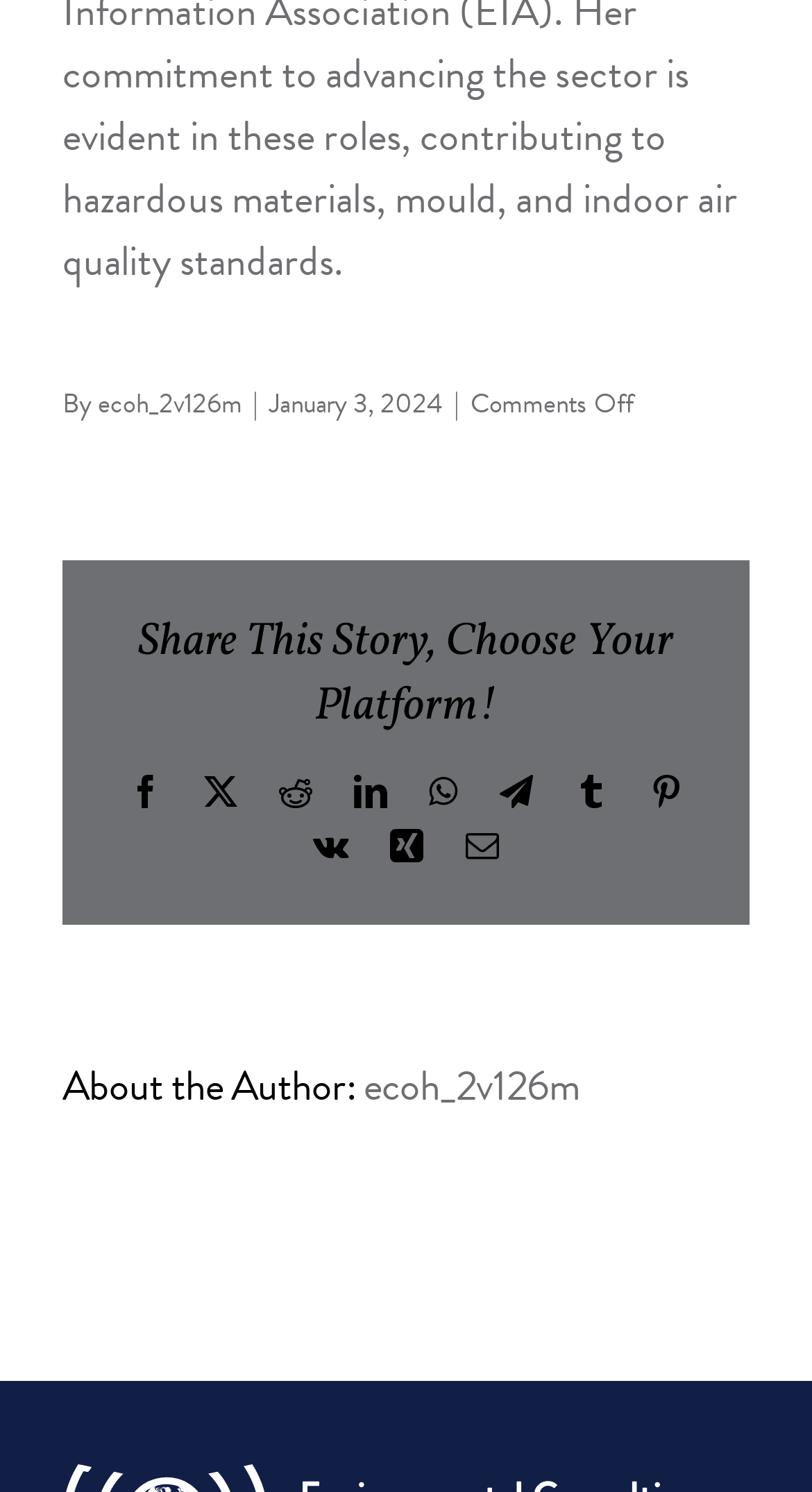How many comments are there on the article?
Ensure your answer is thorough and detailed.

I found the comment status by looking at the text 'Comments Off' which is located near the top of the webpage, indicating that comments are currently off for the article.